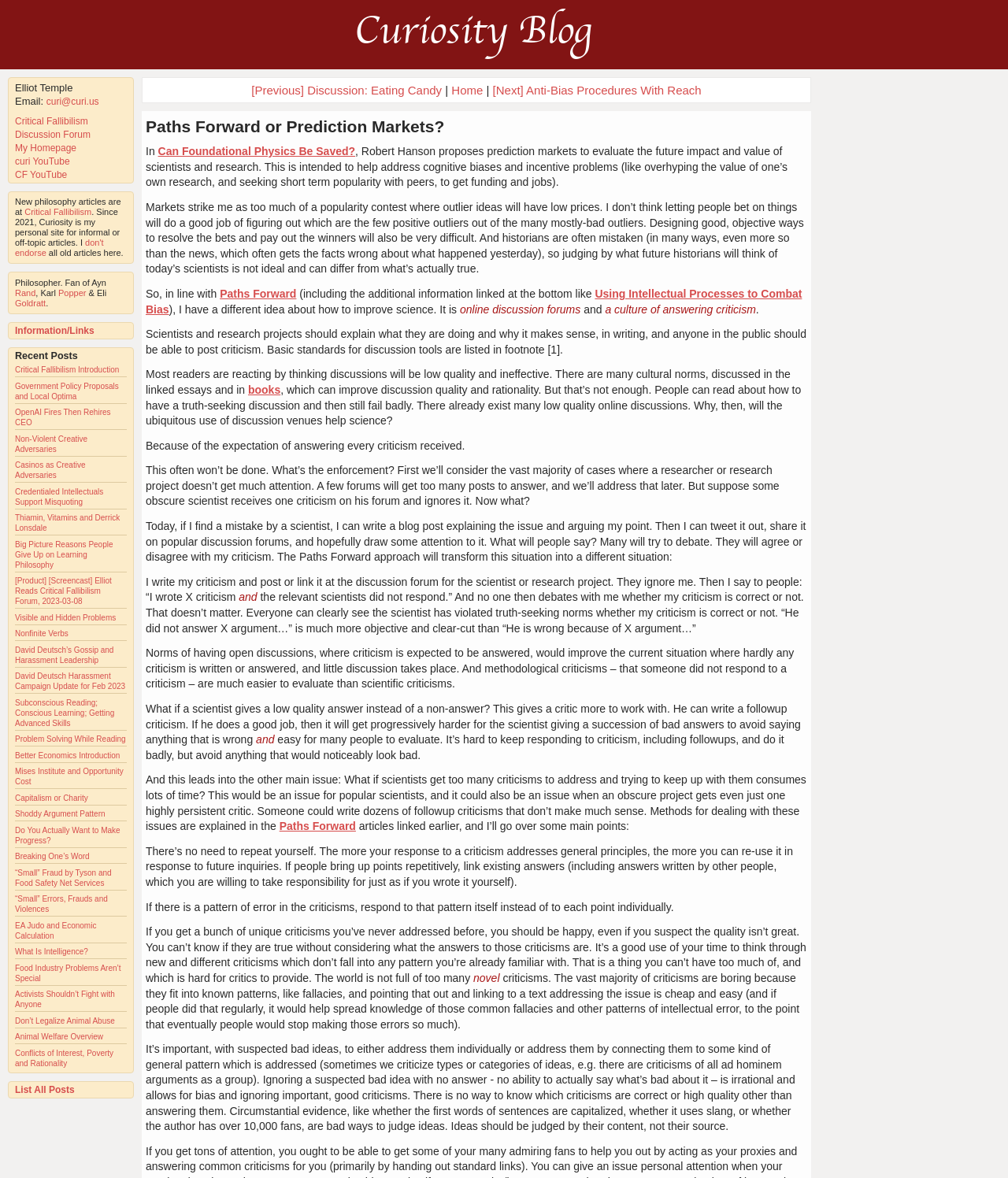Extract the primary heading text from the webpage.

Paths Forward or Prediction Markets?